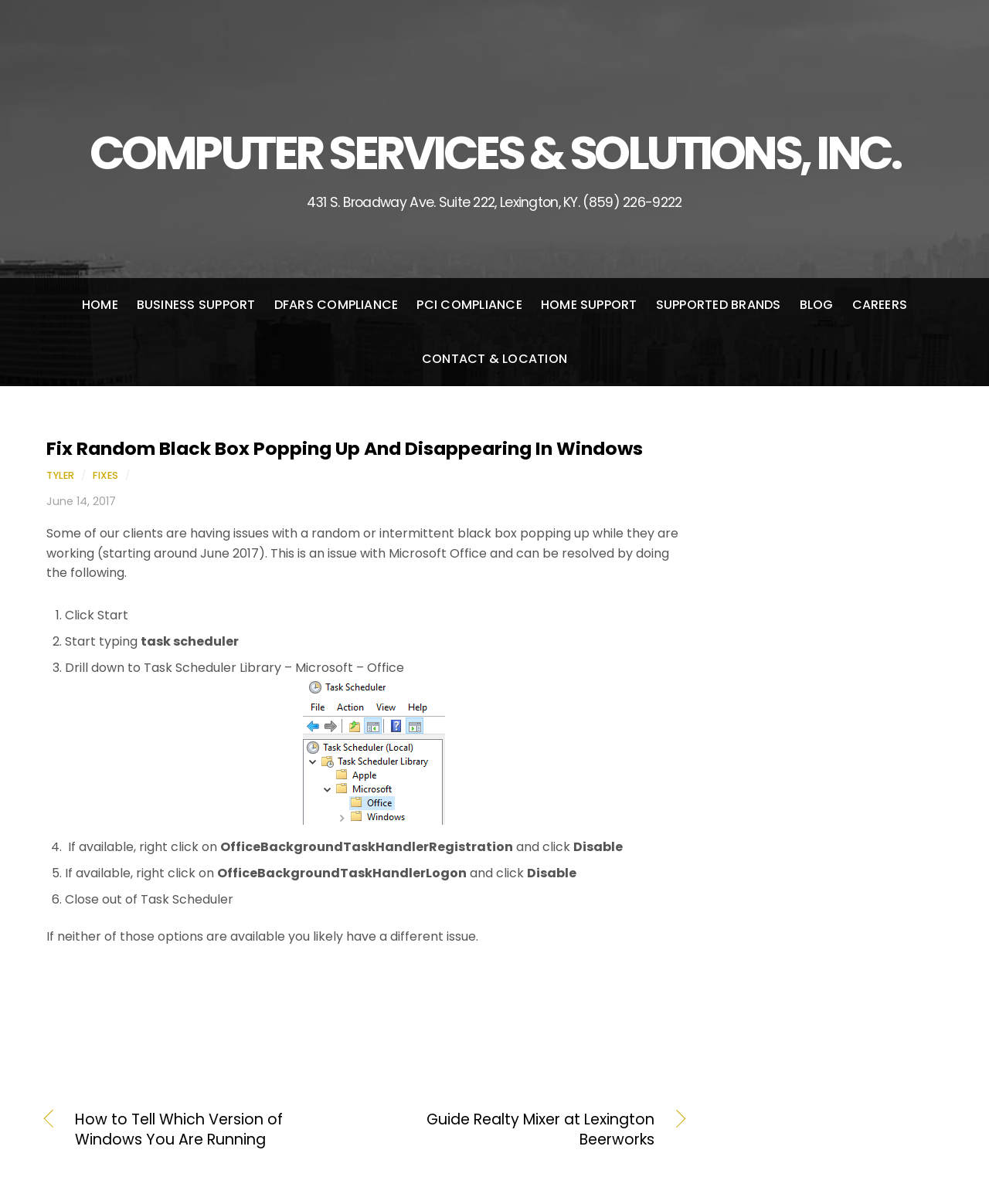Provide the bounding box coordinates for the area that should be clicked to complete the instruction: "Click the « How to Tell Which Version of Windows You Are Running link".

[0.076, 0.922, 0.349, 0.955]